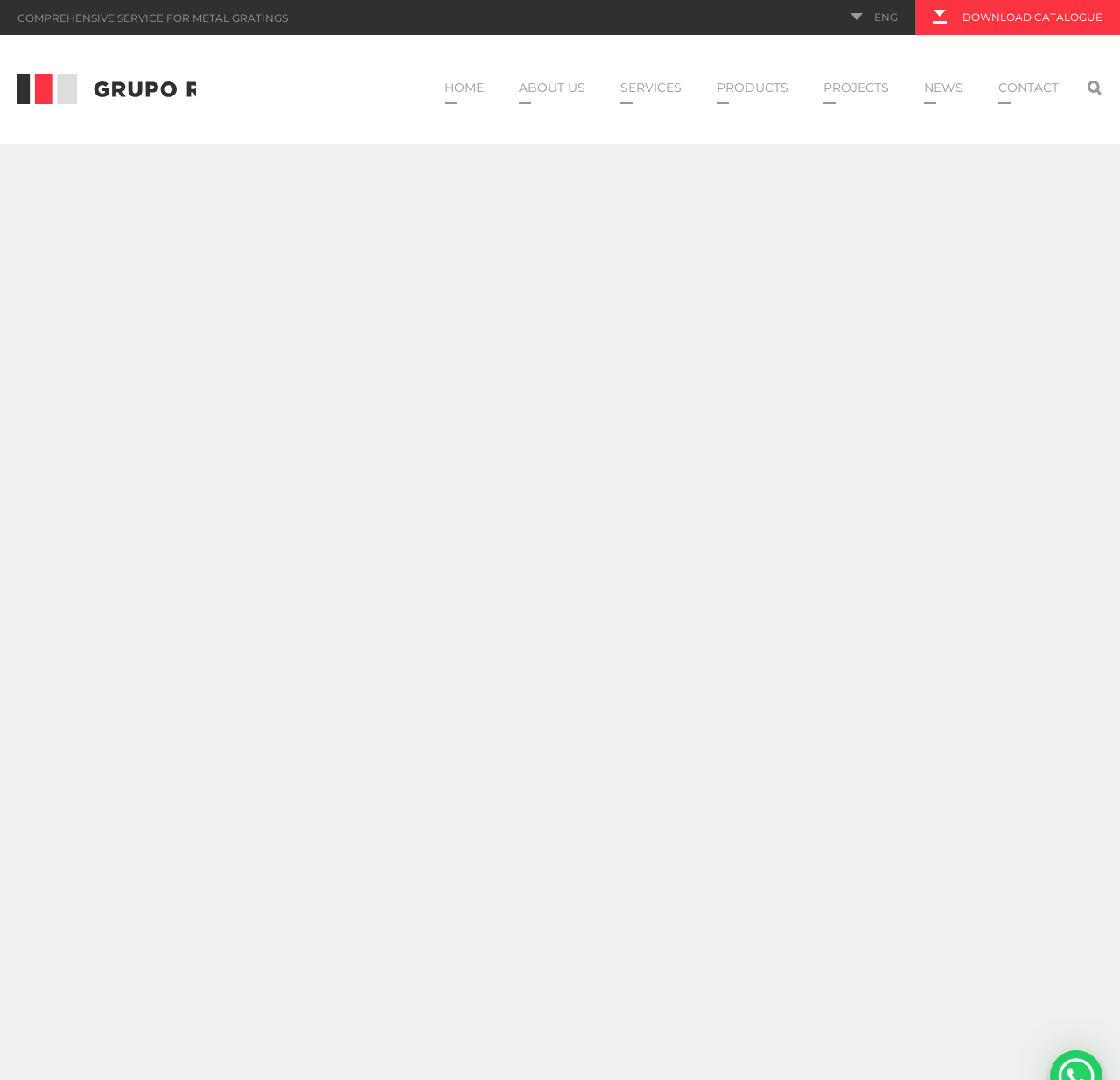Determine the bounding box coordinates of the clickable region to follow the instruction: "Click the 'Grupo Relesa' link".

[0.016, 0.069, 0.286, 0.096]